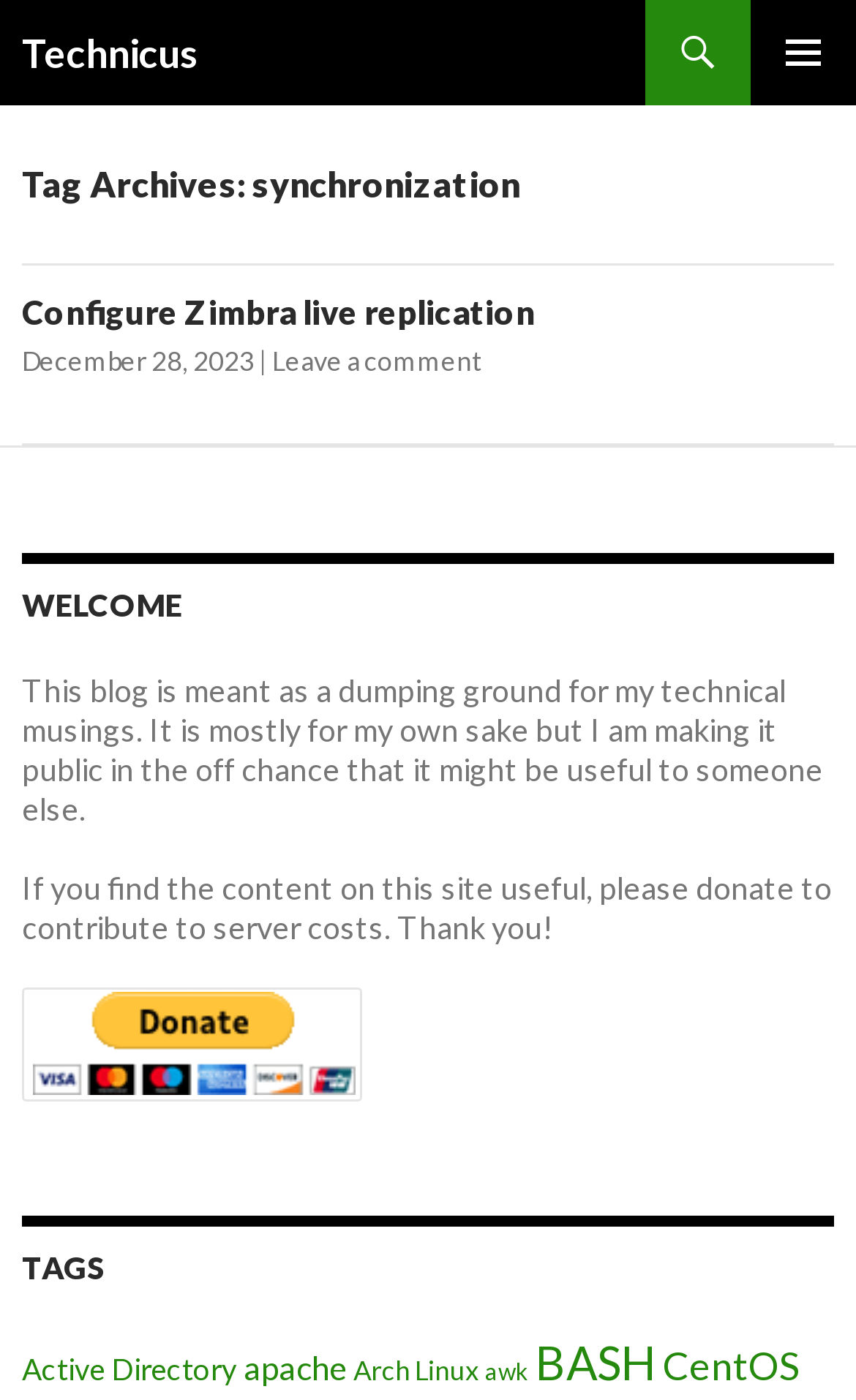Identify the bounding box coordinates of the area you need to click to perform the following instruction: "read Configure Zimbra live replication article".

[0.026, 0.208, 0.626, 0.237]